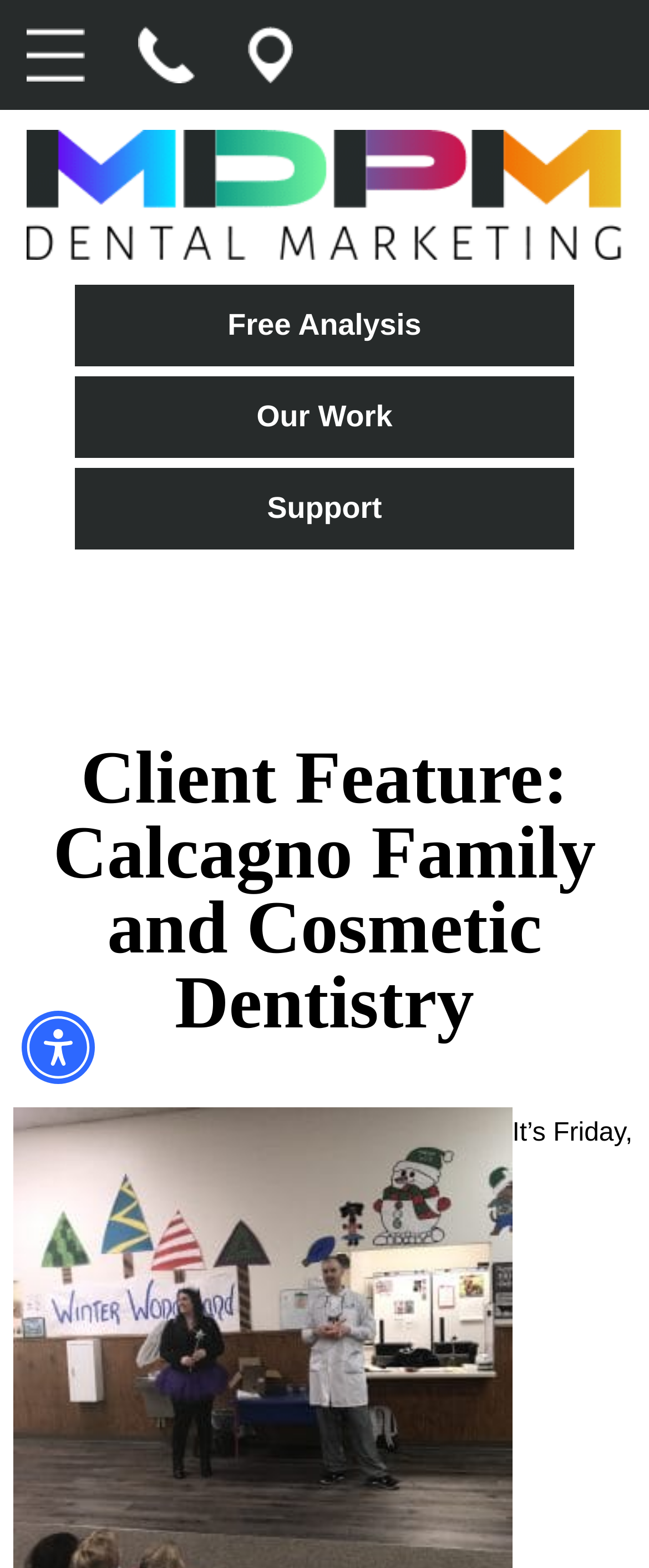What is the company name?
Refer to the image and give a detailed answer to the question.

I found the company name by looking at the top navigation bar, where I saw a link with the text 'MDPM Dental Marketing'. This link is likely to be the company name since it's prominently displayed at the top of the page.